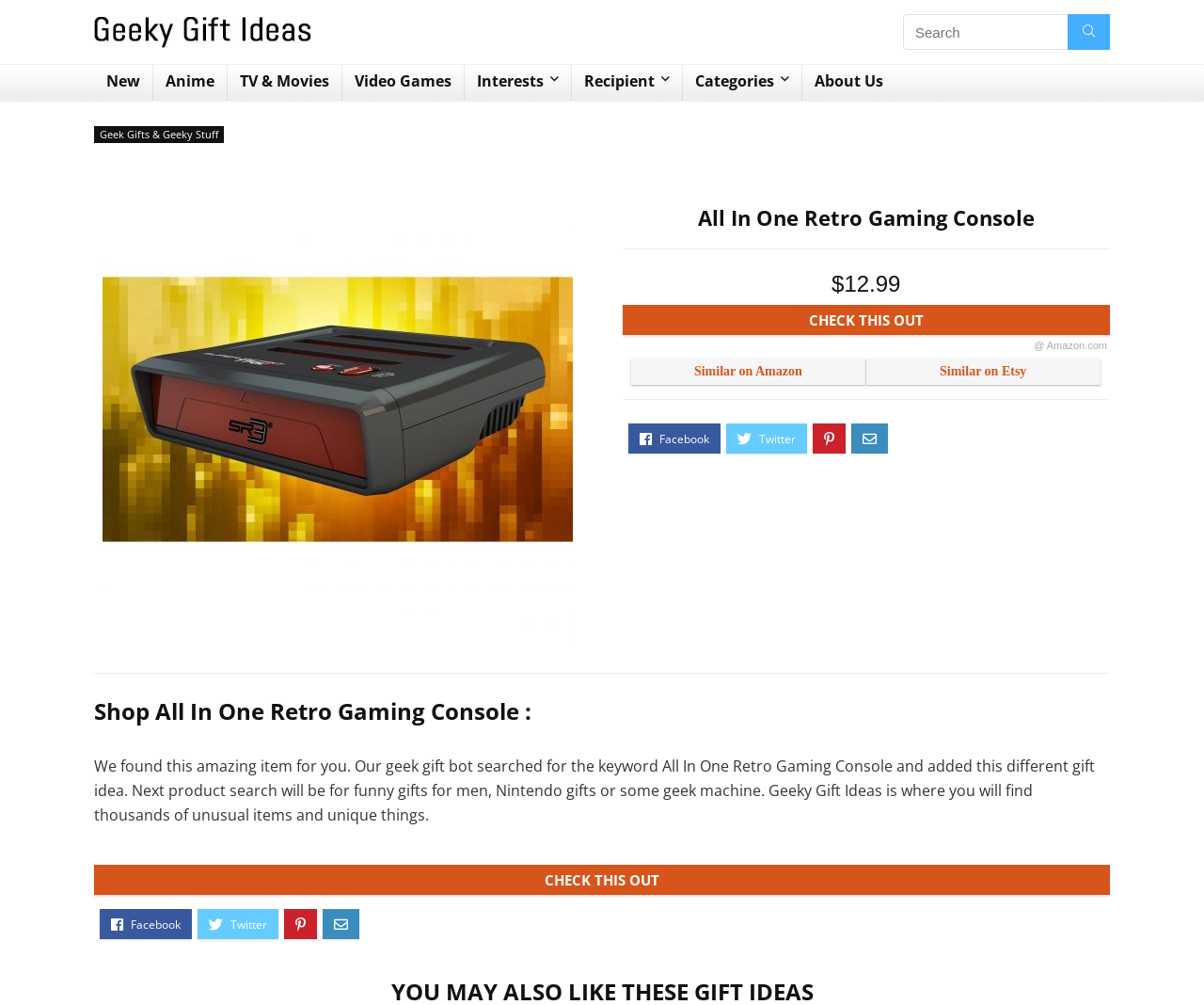Give a detailed explanation of the elements present on the webpage.

This webpage is about a retro gaming console, specifically an "All In One Retro Gaming Console". At the top left, there is a link to "Geeky Gift Ideas" accompanied by an image. Next to it, there is a search bar with a magnifying glass icon on the right. 

Below the search bar, there are several links to different categories, including "New", "Anime", "TV & Movies", "Video Games", and more. These links are aligned horizontally and take up about a quarter of the page's width.

The main content of the page is an article about the retro gaming console. It features a large image of the console, which takes up about half of the page's width. Above the image, there is a link to "Geek Gifts & Geeky Stuff". The title of the console is displayed in a heading, and its price, "$12.99", is shown below. 

There are two call-to-action links, "CHECK THIS OUT @ Amazon.com" and "Similar on Amazon" and "Similar on Etsy", which are placed below the price. The webpage also displays a brief description of the console, stating that it was found by a geek gift bot and that the next search will be for funny gifts for men, Nintendo gifts, or some geek machine. 

At the bottom of the page, there is a heading that reads "Shop All In One Retro Gaming Console :" and another link to "CHECK THIS OUT".